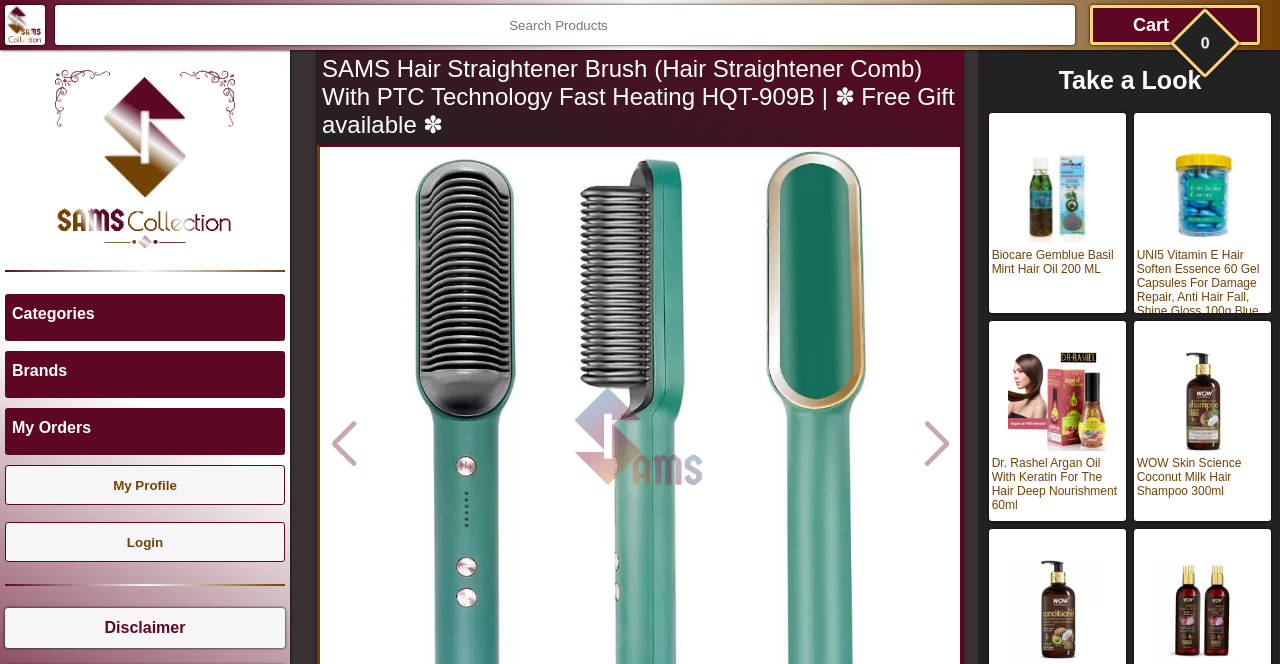Answer briefly with one word or phrase:
What is the purpose of the button with the text '✖'?

Close